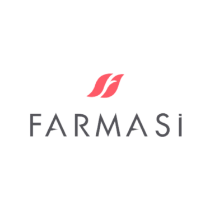Provide a comprehensive description of the image.

The image features the logo of Farmasi, a beauty and personal care company. The design prominently displays the brand name "FARMASI" in a modern, sleek font, accompanied by two stylized leaves in a vibrant pink hue above the text. The logo reflects the brand's commitment to natural and effective products, embodying a fresh, contemporary aesthetic. This logo is associated with the recent news of Farmasi celebrating the grand opening of its new headquarters in Miami, which was attended by influencers from over 20 countries, highlighting the company's global presence and influence in the direct selling market.